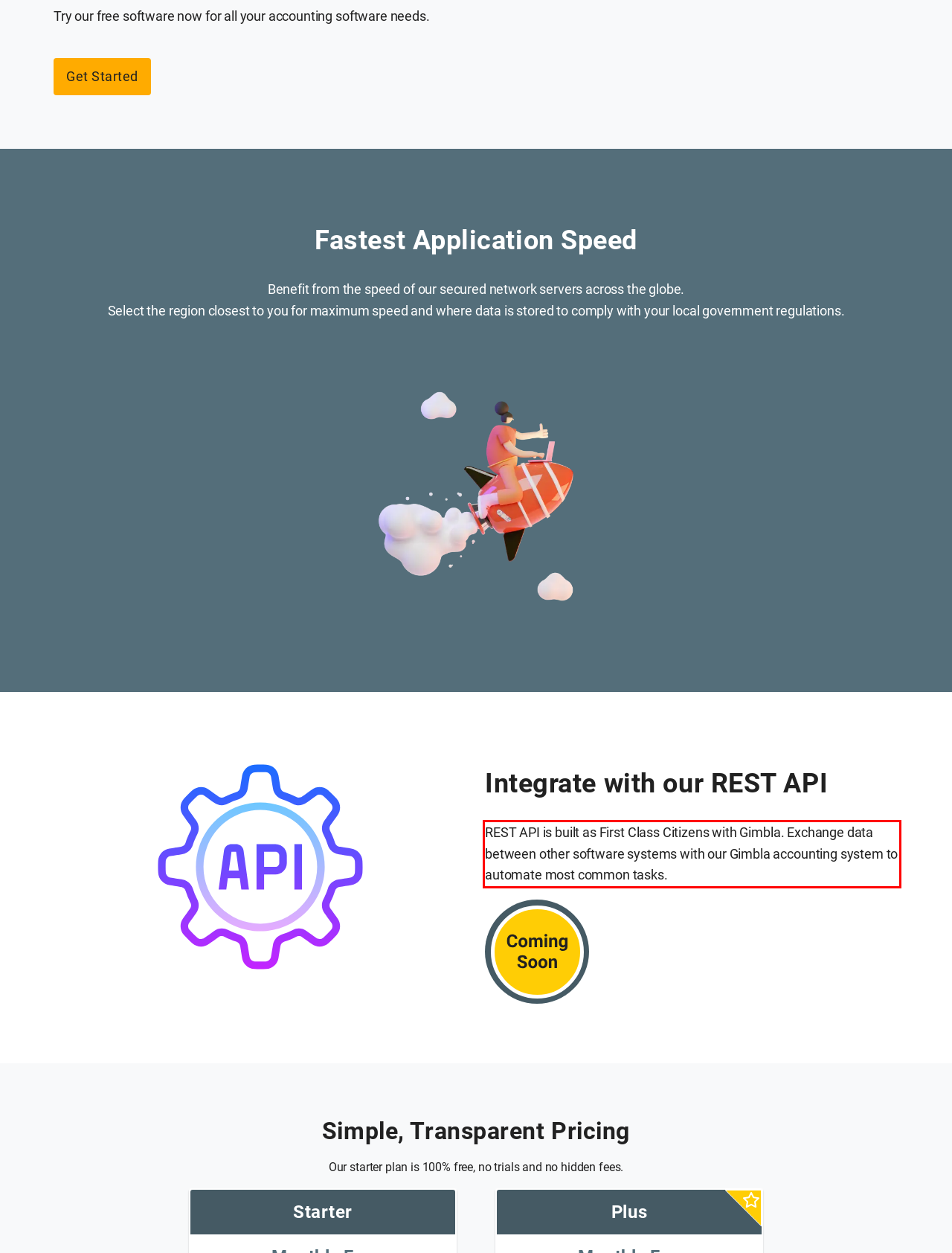The screenshot you have been given contains a UI element surrounded by a red rectangle. Use OCR to read and extract the text inside this red rectangle.

REST API is built as First Class Citizens with Gimbla. Exchange data between other software systems with our Gimbla accounting system to automate most common tasks.